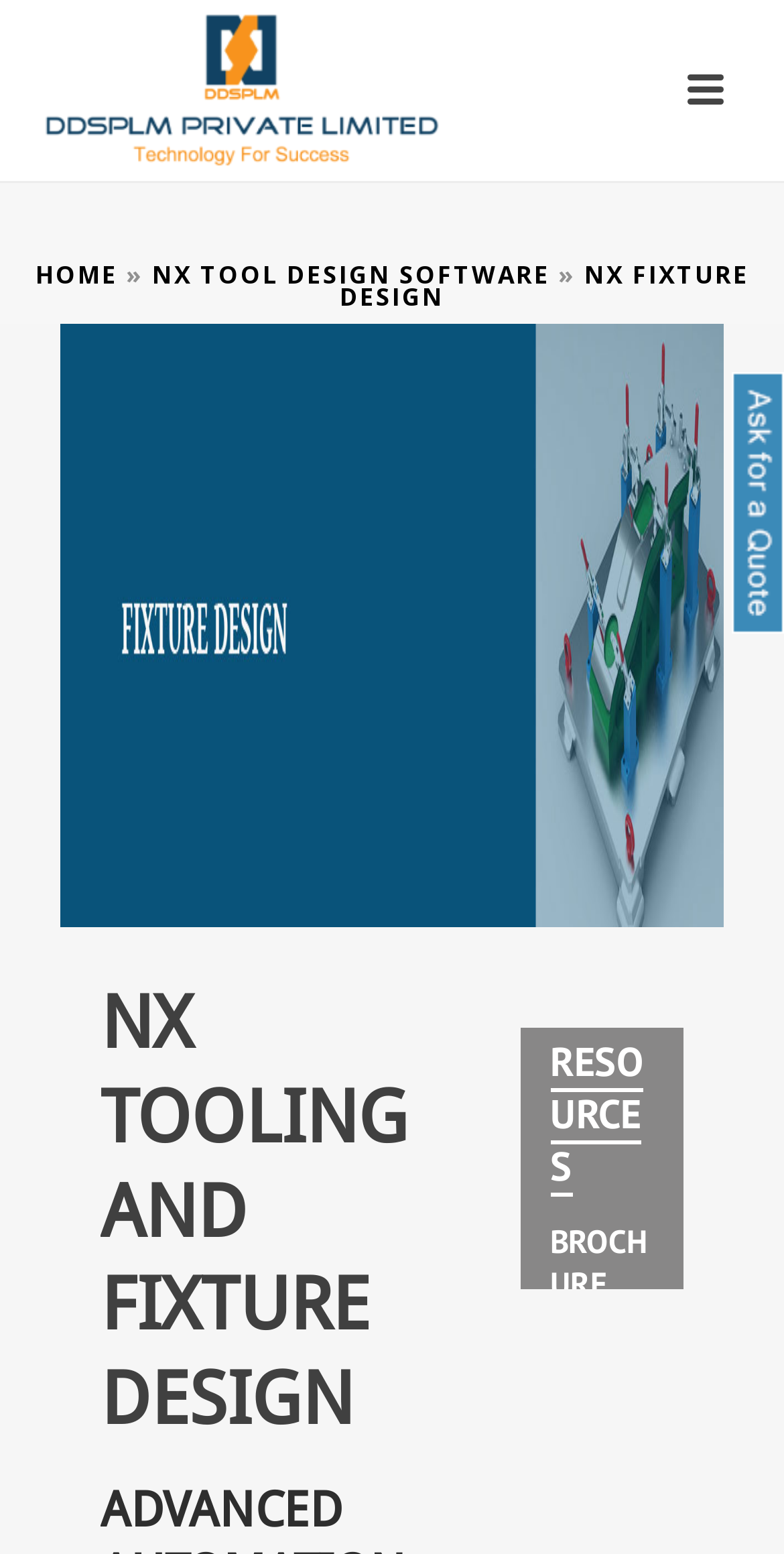Create an elaborate caption that covers all aspects of the webpage.

The webpage is about NX Tooling and Fixture Design Software Solution, with a prominent logo at the top left corner. The top navigation bar has four links: "HOME" on the left, followed by "NX TOOL DESIGN SOFTWARE", and then "NX FIXTURE DESIGN" on the right. 

Below the navigation bar, there is a large image that spans most of the width of the page. 

The main content area is divided into two sections. On the left, there is a heading "NX TOOLING AND FIXTURE DESIGN" followed by some text or content, which is not specified. On the right, there are three headings: "RESOURCES", "BROCHURE", and "CASE STUDY", each with a corresponding link below them. The "BROCHURE" and "CASE STUDY" links are positioned below their respective headings, while the "LINK" heading has a link to its right.